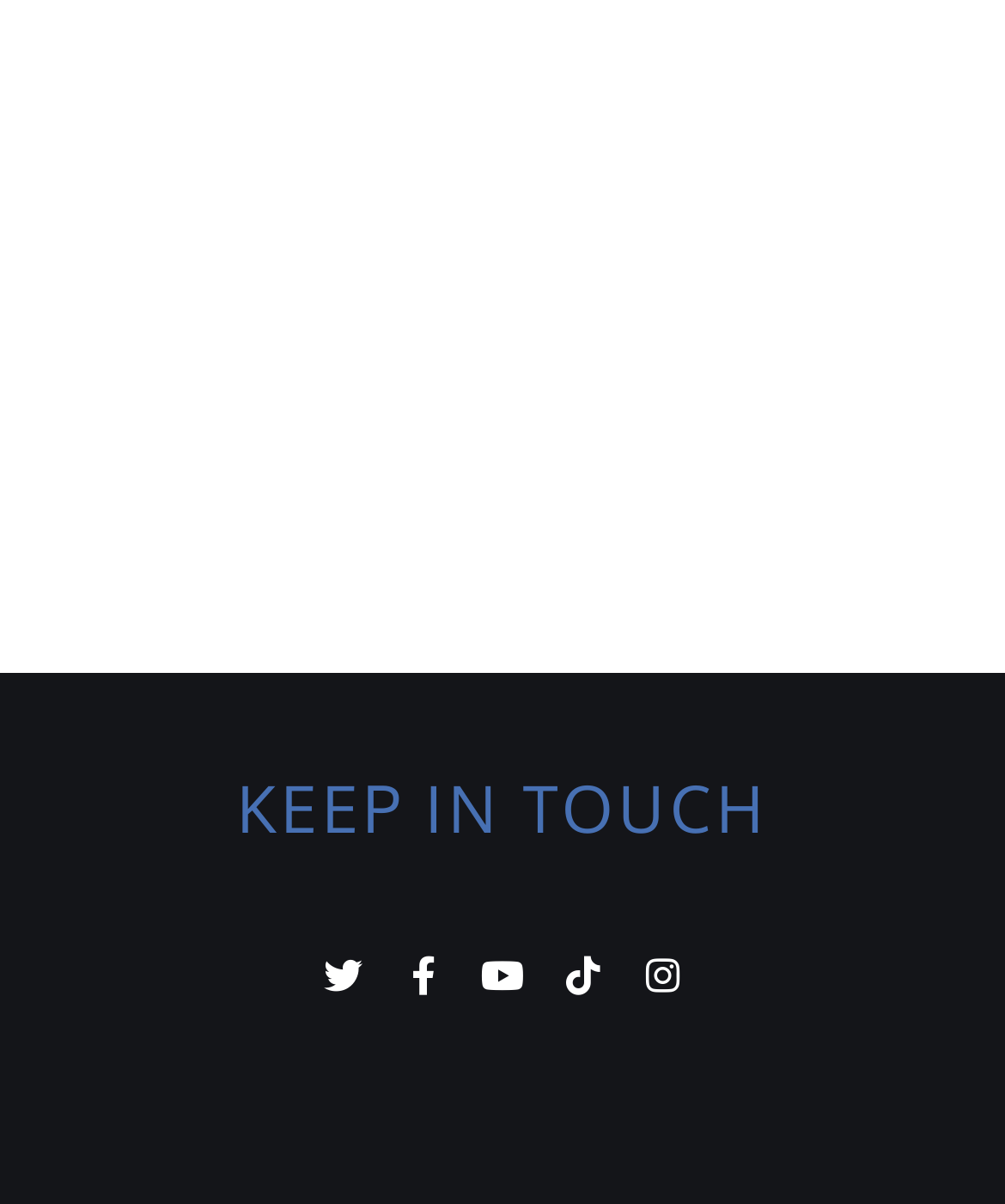What is the last social media link?
Offer a detailed and exhaustive answer to the question.

I looked at the list of social media links and found that the last one is Instagram, which has an icon and the text 'Instagram'.